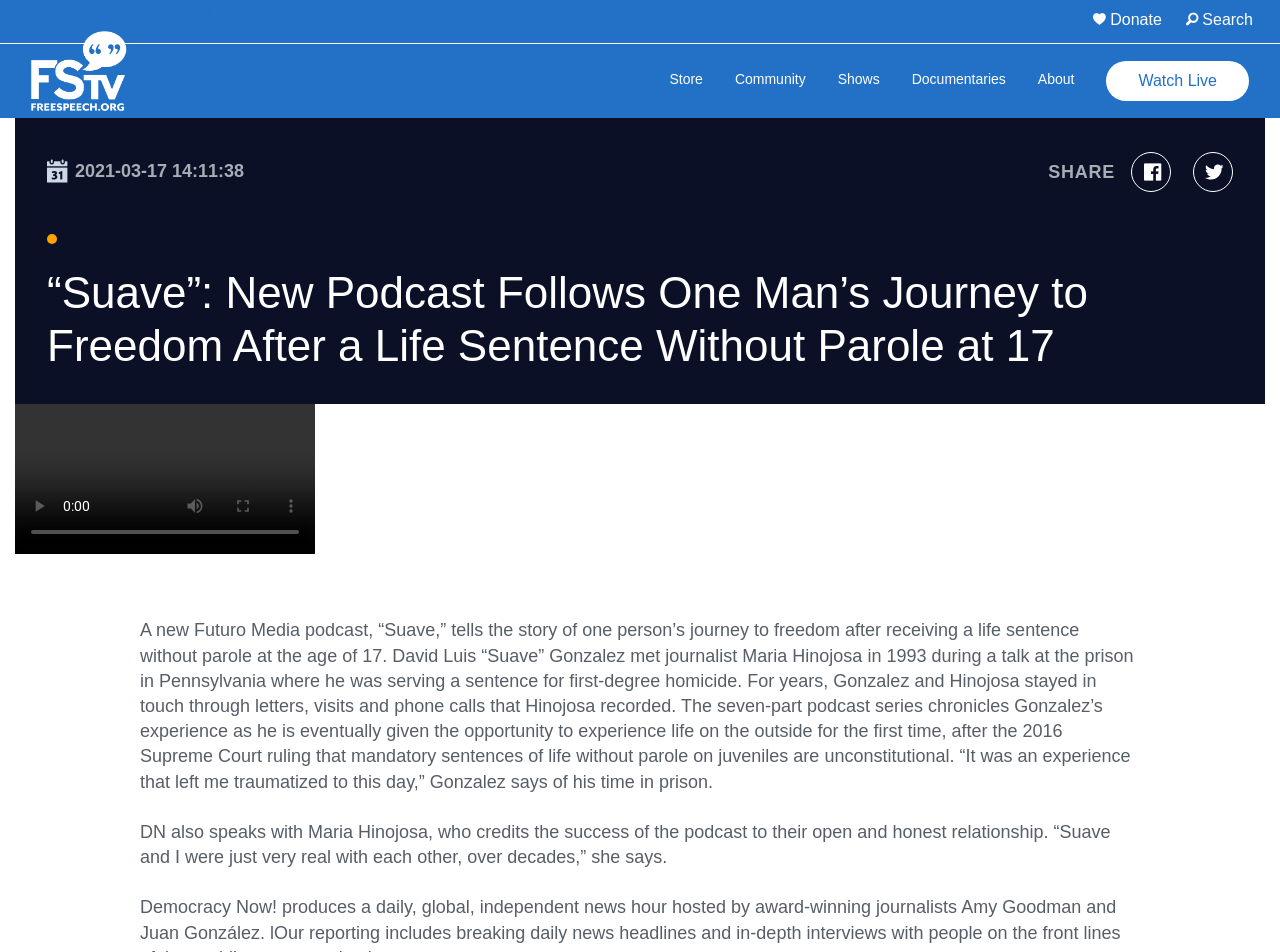Consider the image and give a detailed and elaborate answer to the question: 
What is the topic of the podcast series?

The podcast series chronicles David Luis Gonzalez's experience as he is eventually given the opportunity to experience life on the outside for the first time, after the 2016 Supreme Court ruling that mandatory sentences of life without parole on juveniles are unconstitutional.